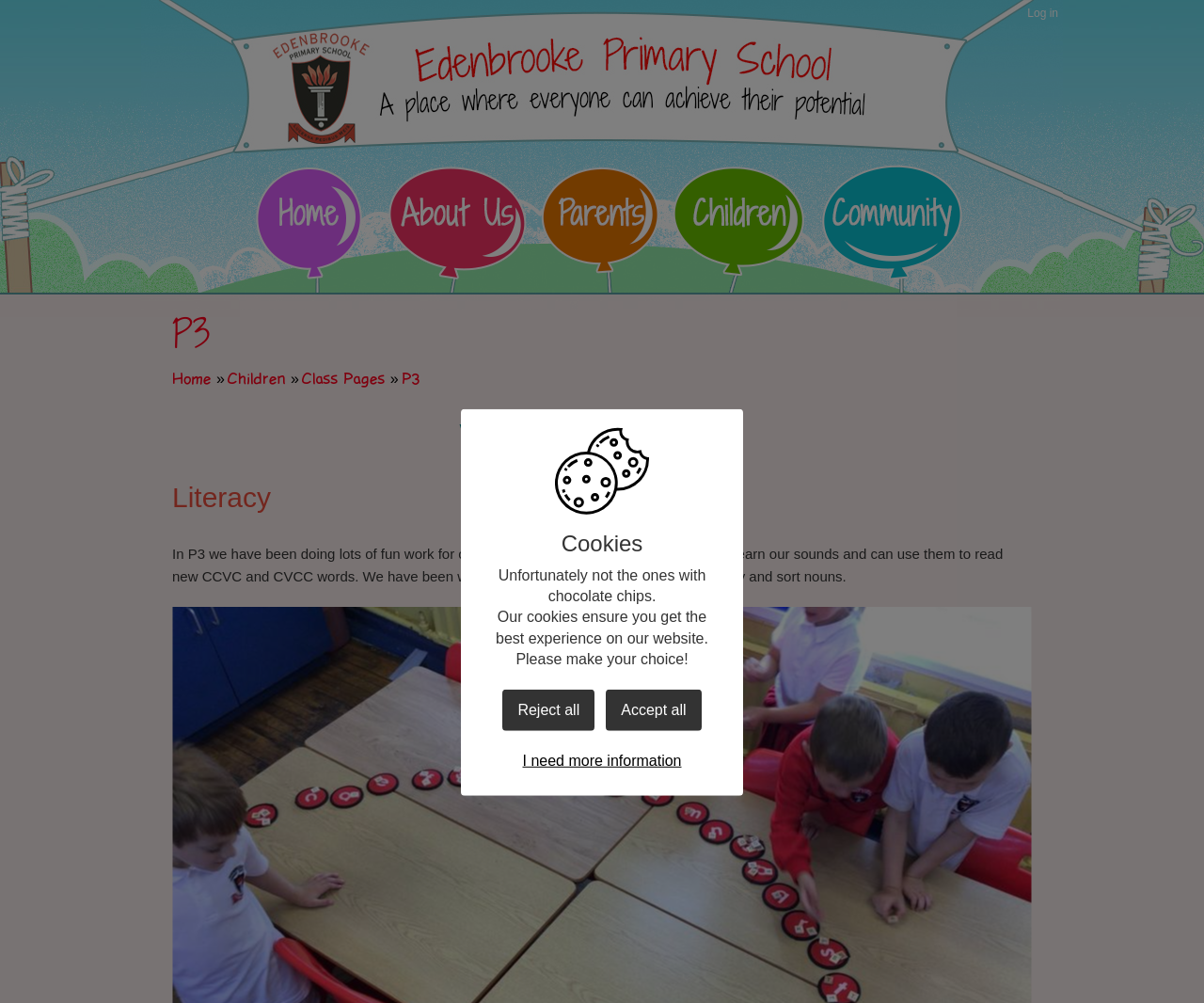Find and indicate the bounding box coordinates of the region you should select to follow the given instruction: "View Class Pages".

[0.251, 0.37, 0.32, 0.387]